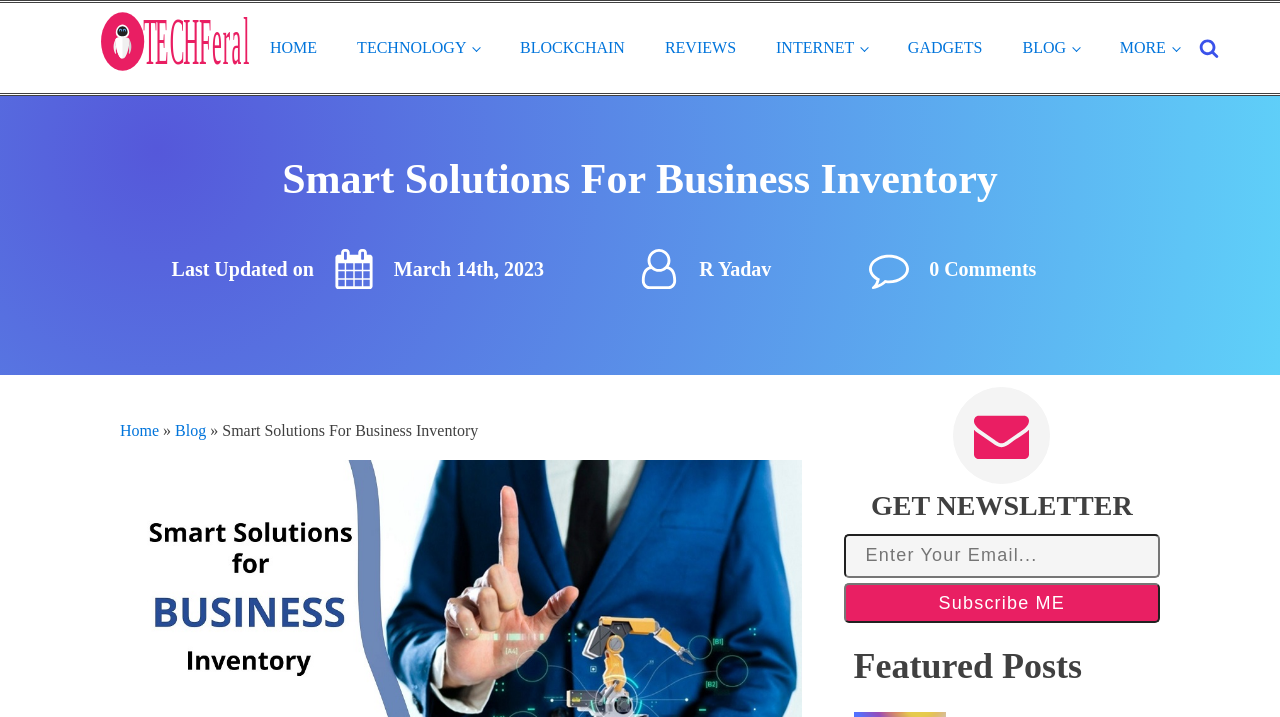What is the name of the website?
Answer the question in as much detail as possible.

I determined the name of the website by looking at the top-left corner of the webpage, where I found a link with the text 'TechFeral.com Live The Tech'.